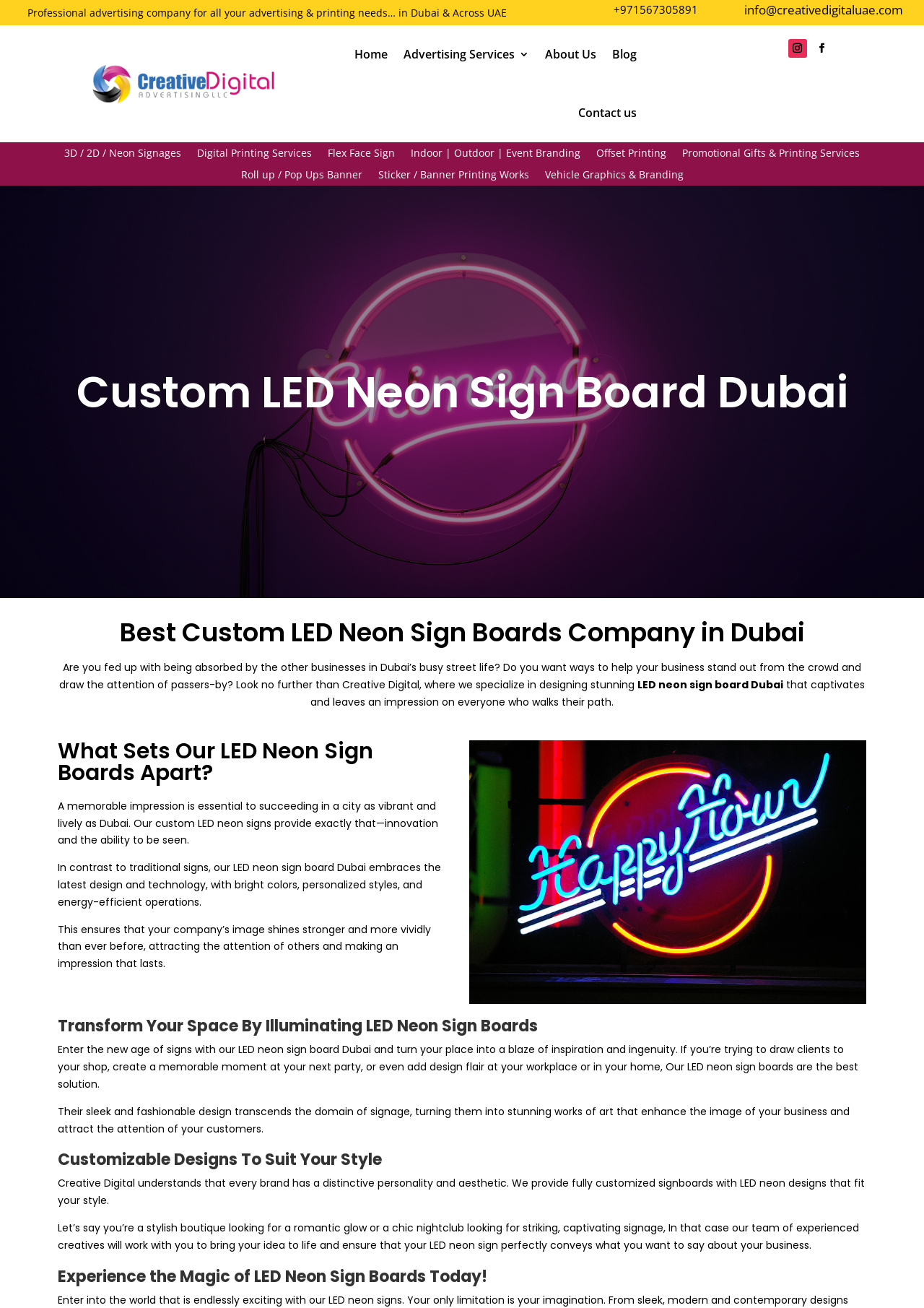Please identify the bounding box coordinates of the clickable area that will allow you to execute the instruction: "Send an email".

[0.806, 0.001, 0.978, 0.014]